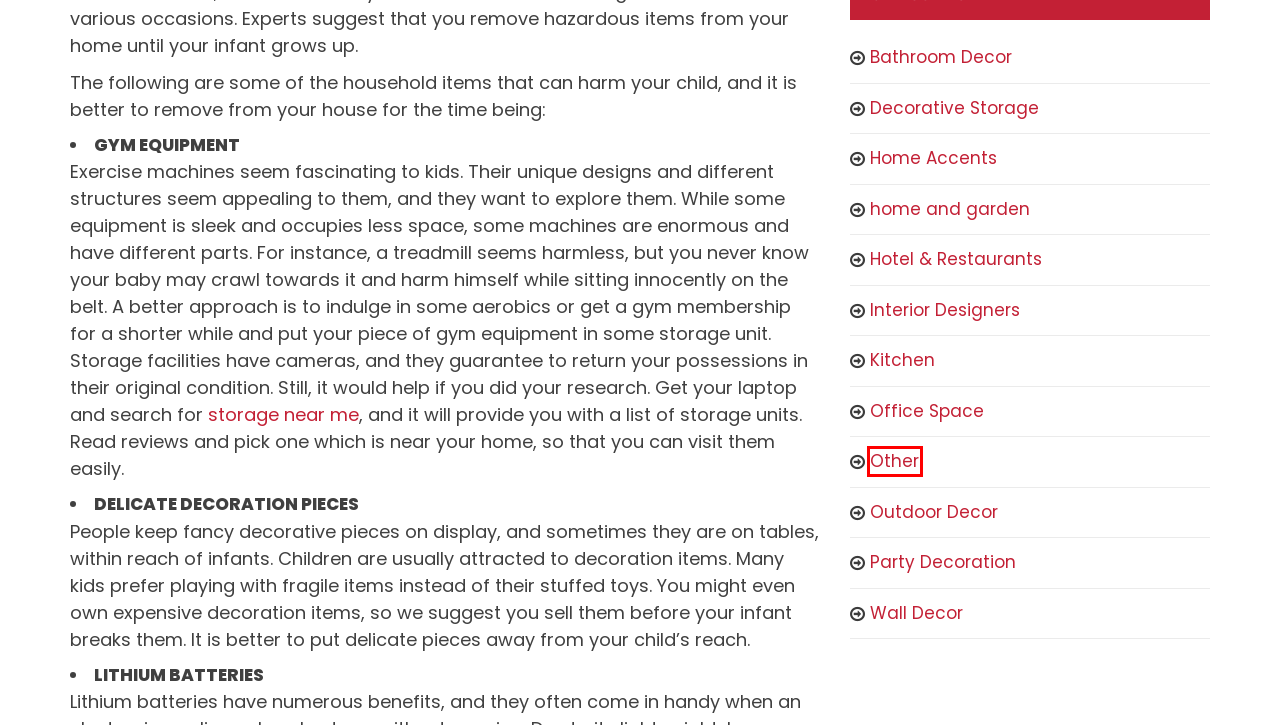Analyze the webpage screenshot with a red bounding box highlighting a UI element. Select the description that best matches the new webpage after clicking the highlighted element. Here are the options:
A. Wall Decor Archives - DecoRatix
B. Party Decoration Archives - DecoRatix
C. home and garden Archives - DecoRatix
D. Hotel & Restaurants Archives - DecoRatix
E. Office Space Archives - DecoRatix
F. Other Archives - DecoRatix
G. Interior Designers Archives - DecoRatix
H. Home Accents Archives - DecoRatix

F